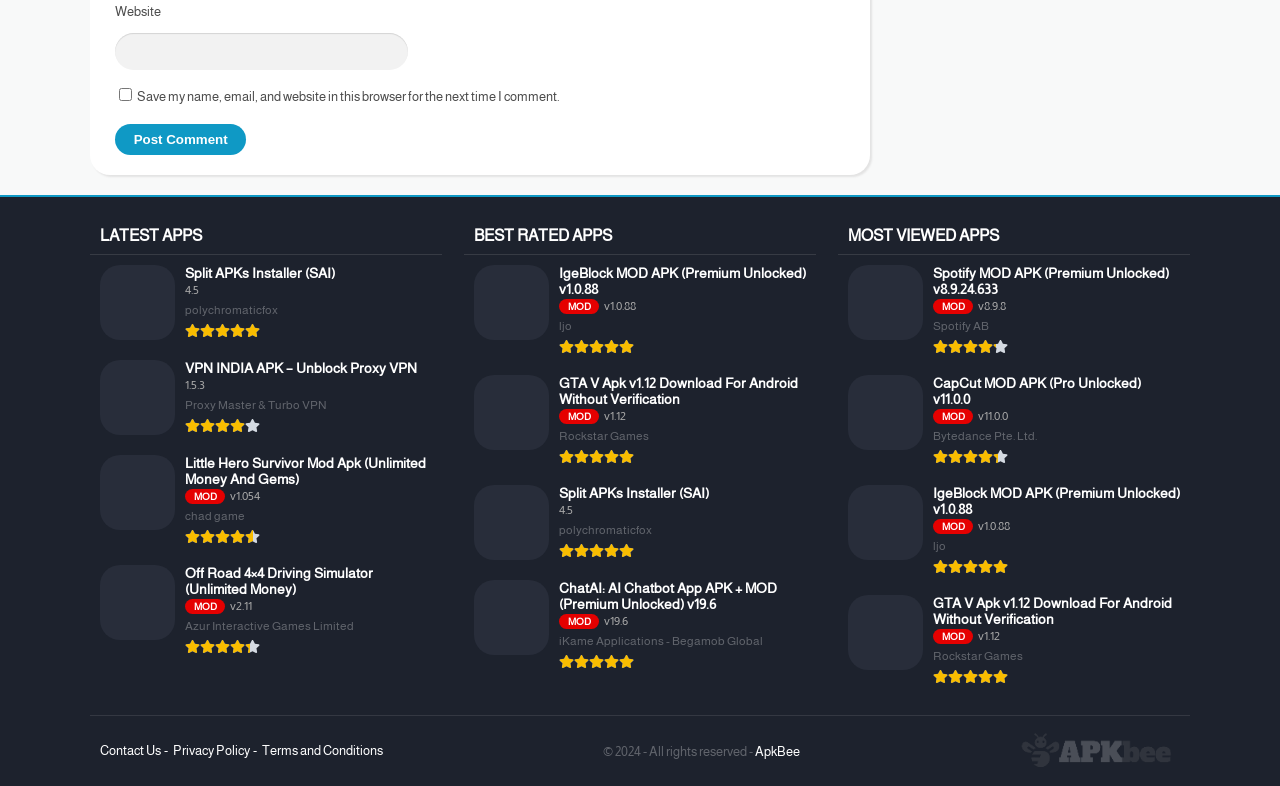Provide a one-word or short-phrase response to the question:
What is the theme of the apps listed?

Android apps